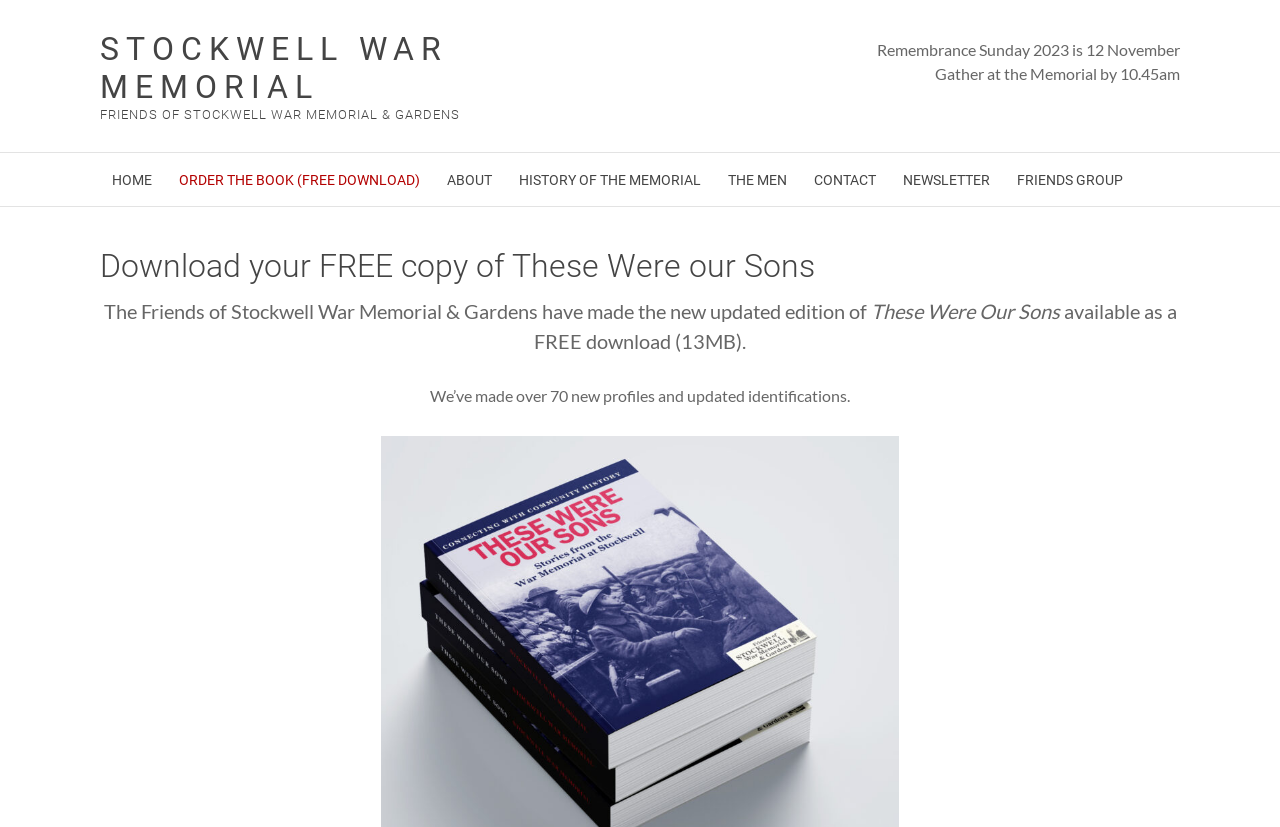What is the size of the free downloadable book?
Using the image as a reference, deliver a detailed and thorough answer to the question.

I found the answer by looking at the StaticText element with the text 'available as a FREE download (13MB).' which is located below the heading 'Download your FREE copy of These Were our Sons'.